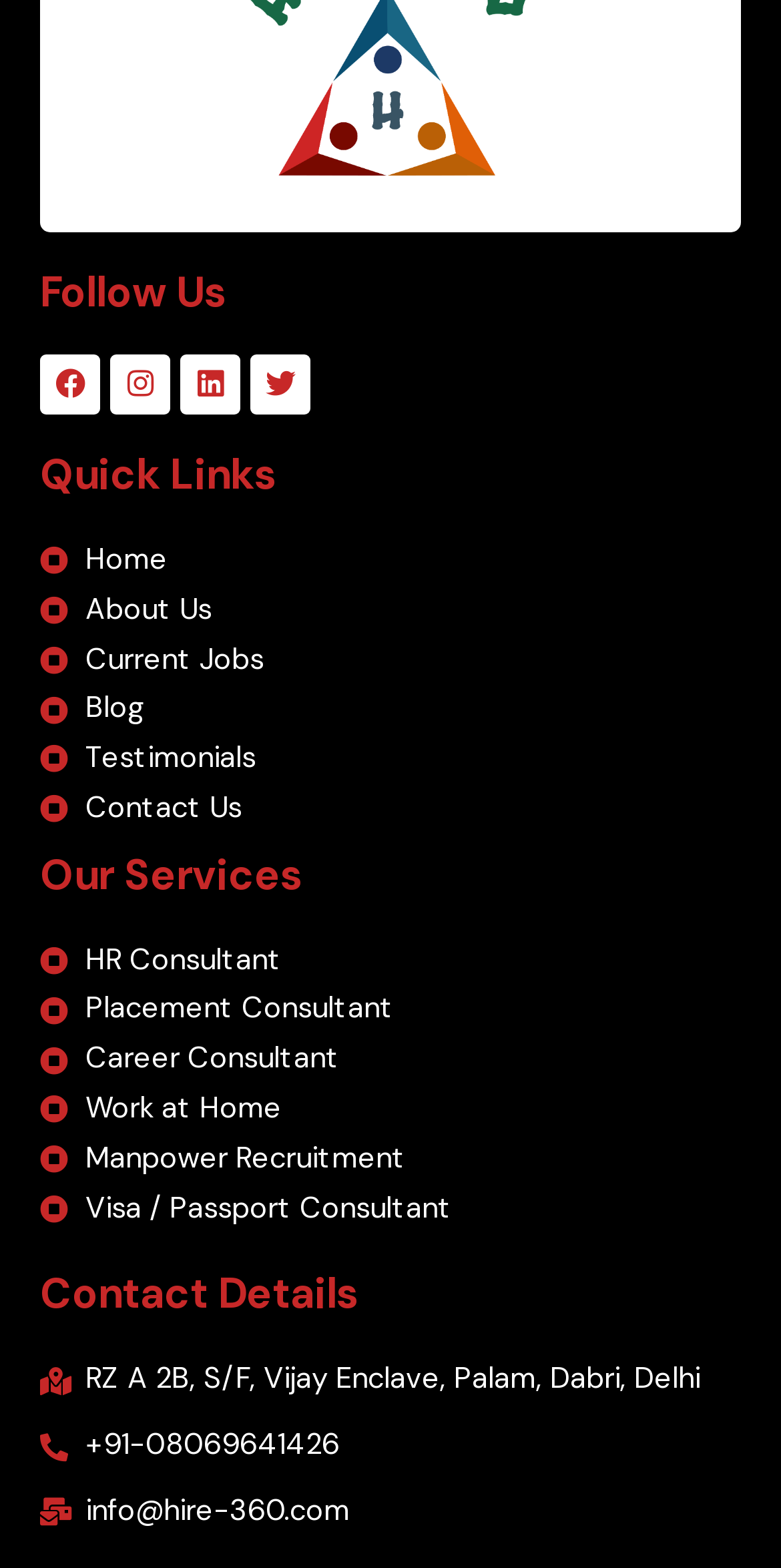Reply to the question below using a single word or brief phrase:
How many social media links are available?

4